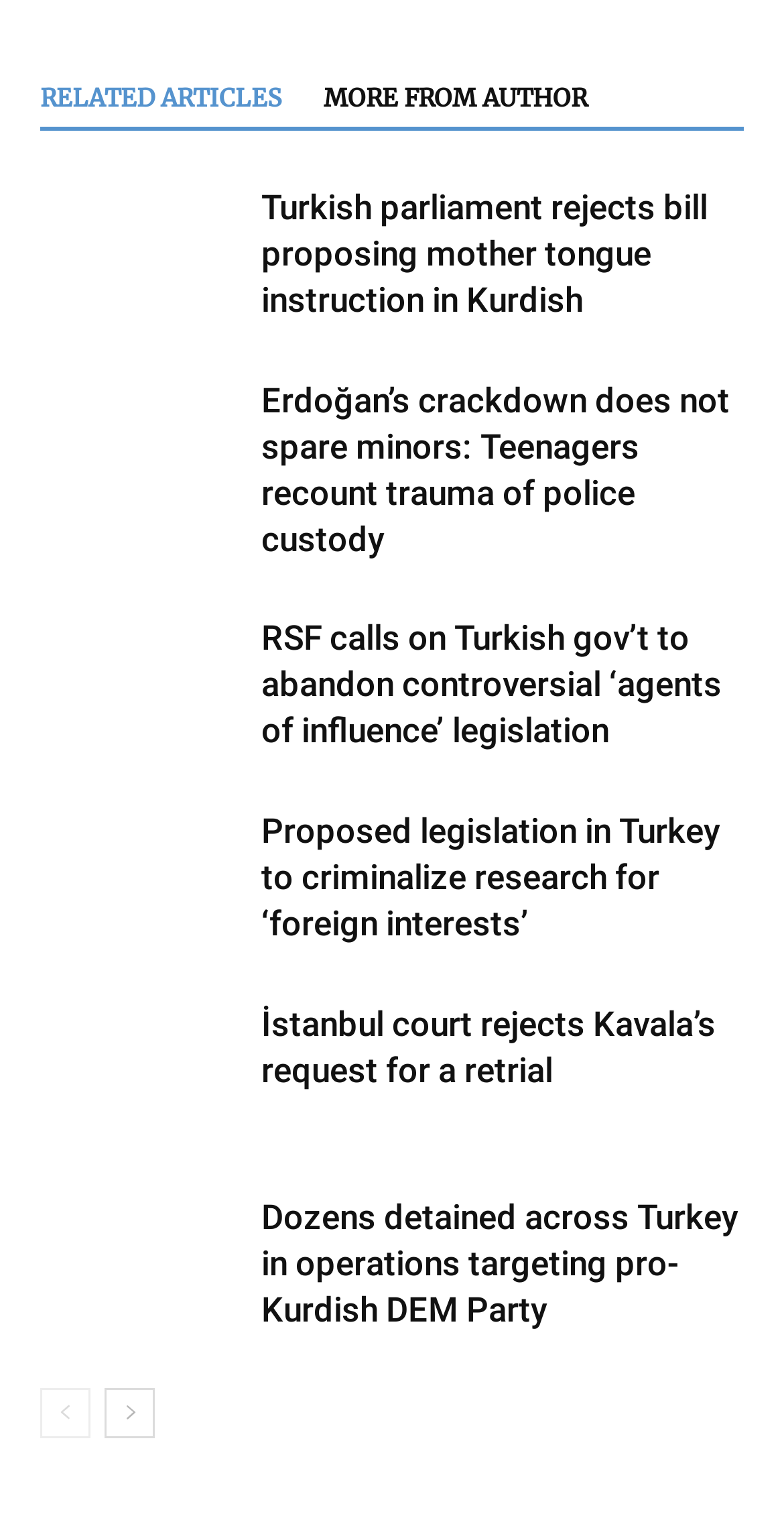Find the bounding box of the web element that fits this description: "RELATED ARTICLES".

[0.051, 0.046, 0.413, 0.083]